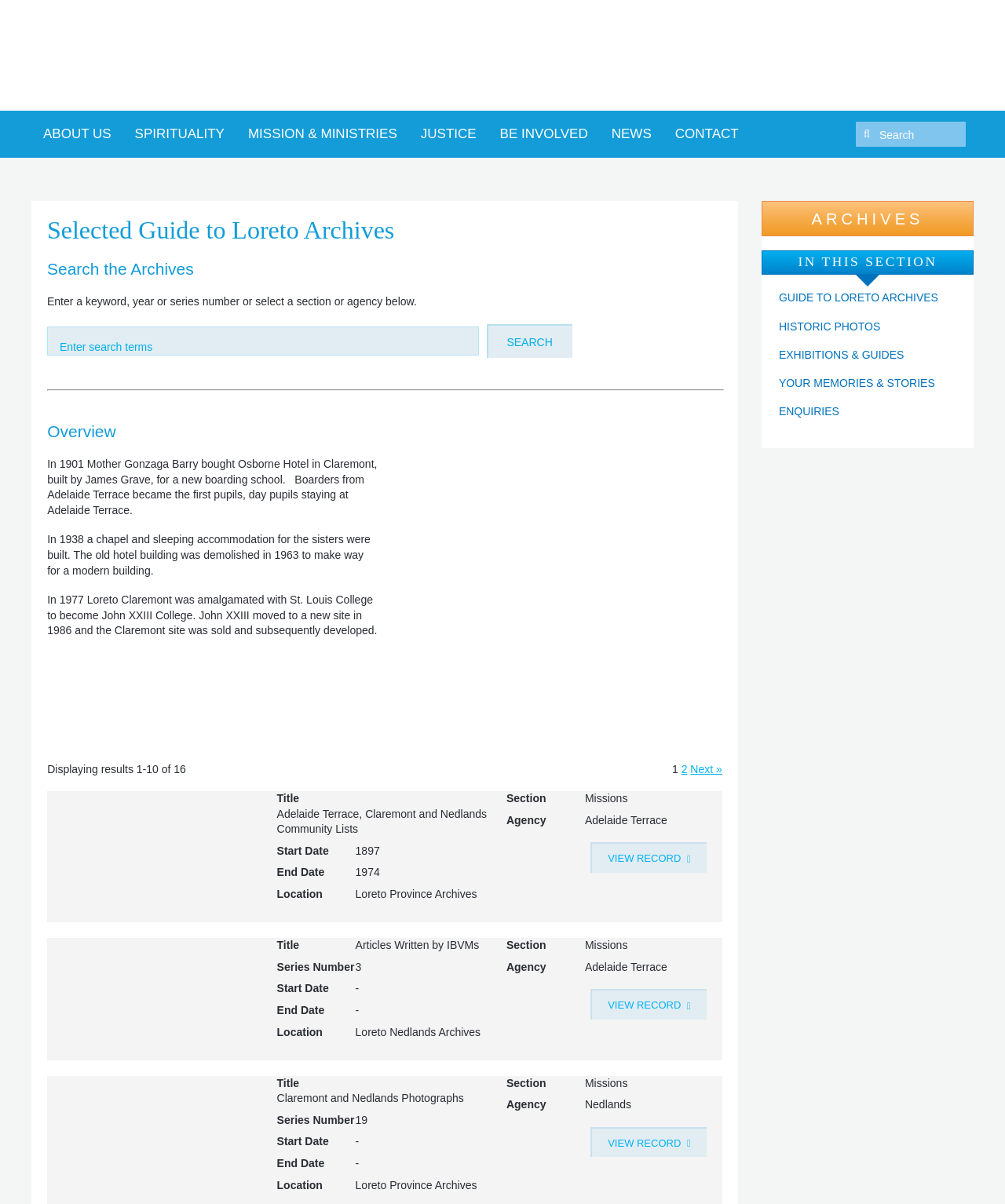What is the year when the old hotel building was demolished?
Please provide a comprehensive answer based on the visual information in the image.

According to the text, 'The old hotel building was demolished in 1963 to make way for a modern building.'